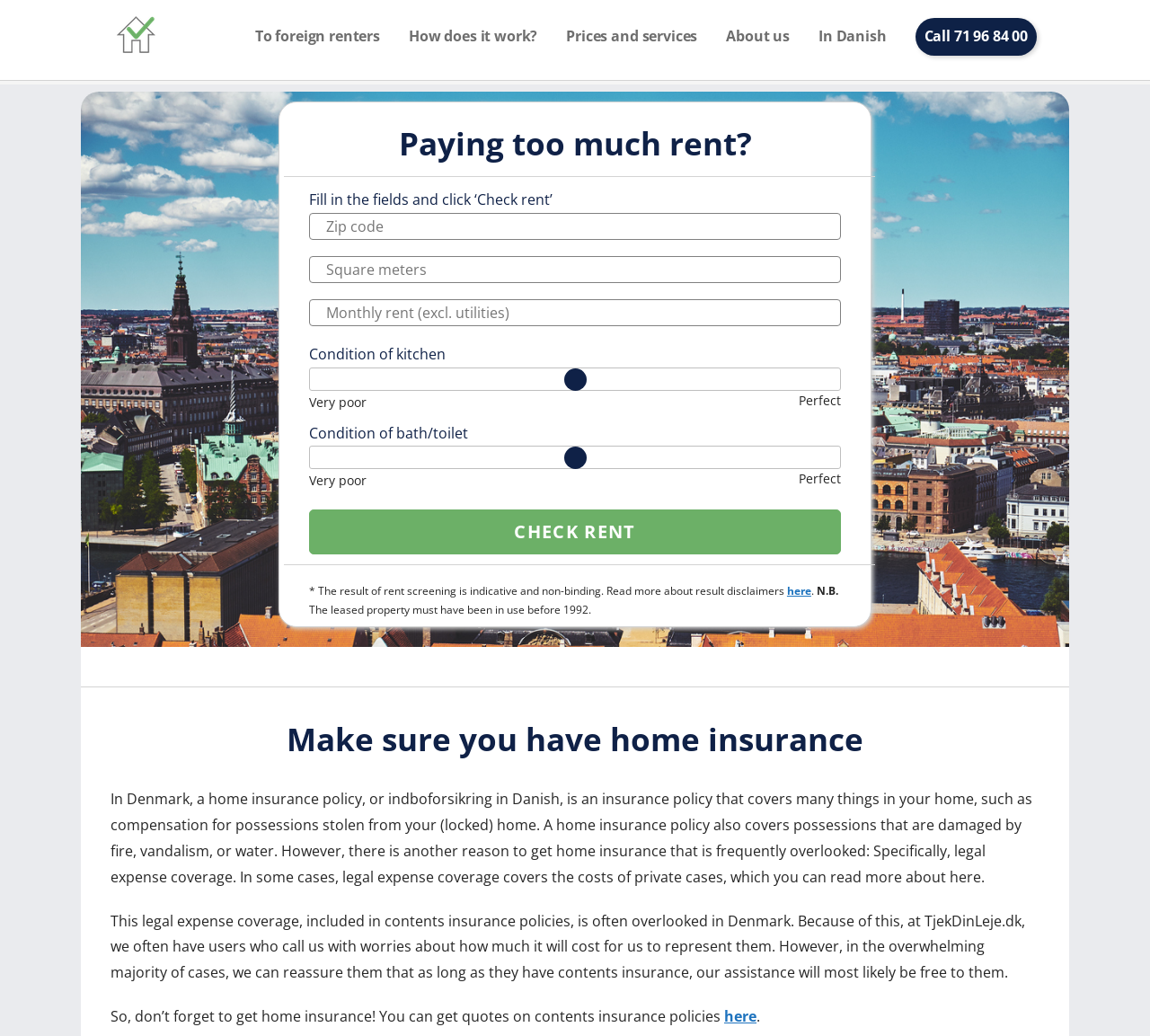Identify the bounding box coordinates of the clickable region necessary to fulfill the following instruction: "Read more about result disclaimers". The bounding box coordinates should be four float numbers between 0 and 1, i.e., [left, top, right, bottom].

[0.684, 0.563, 0.705, 0.577]